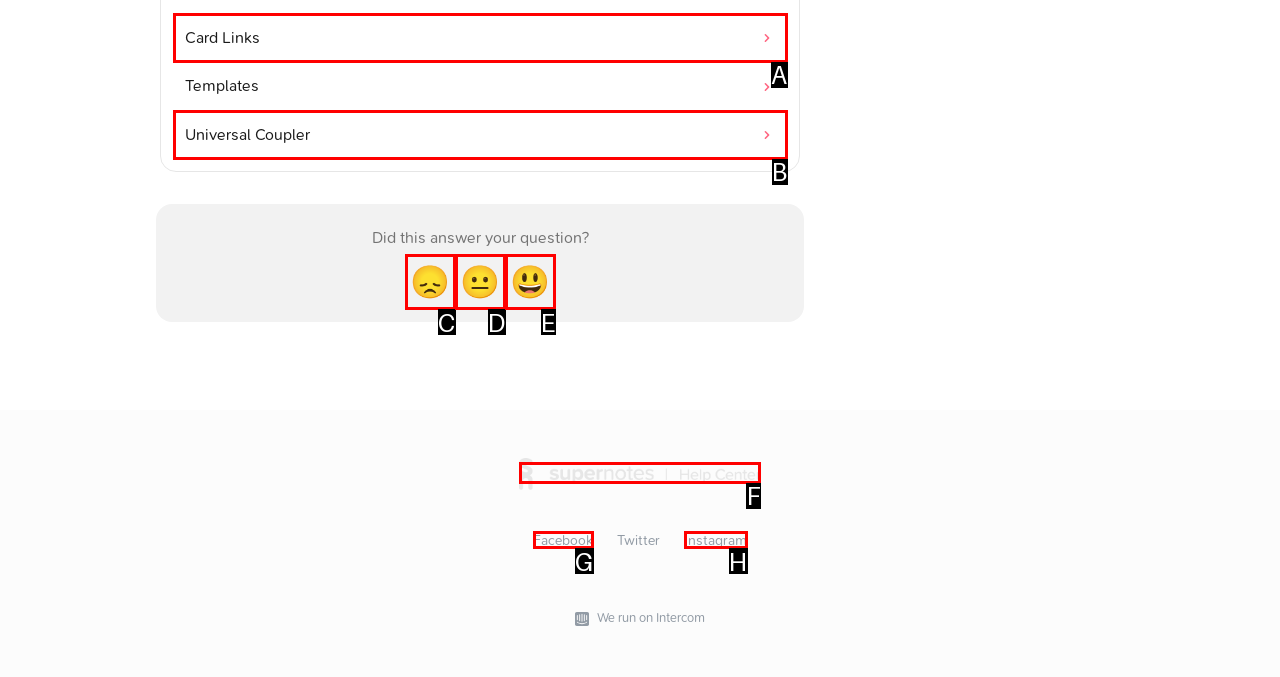Based on the given description: Card Links, identify the correct option and provide the corresponding letter from the given choices directly.

A